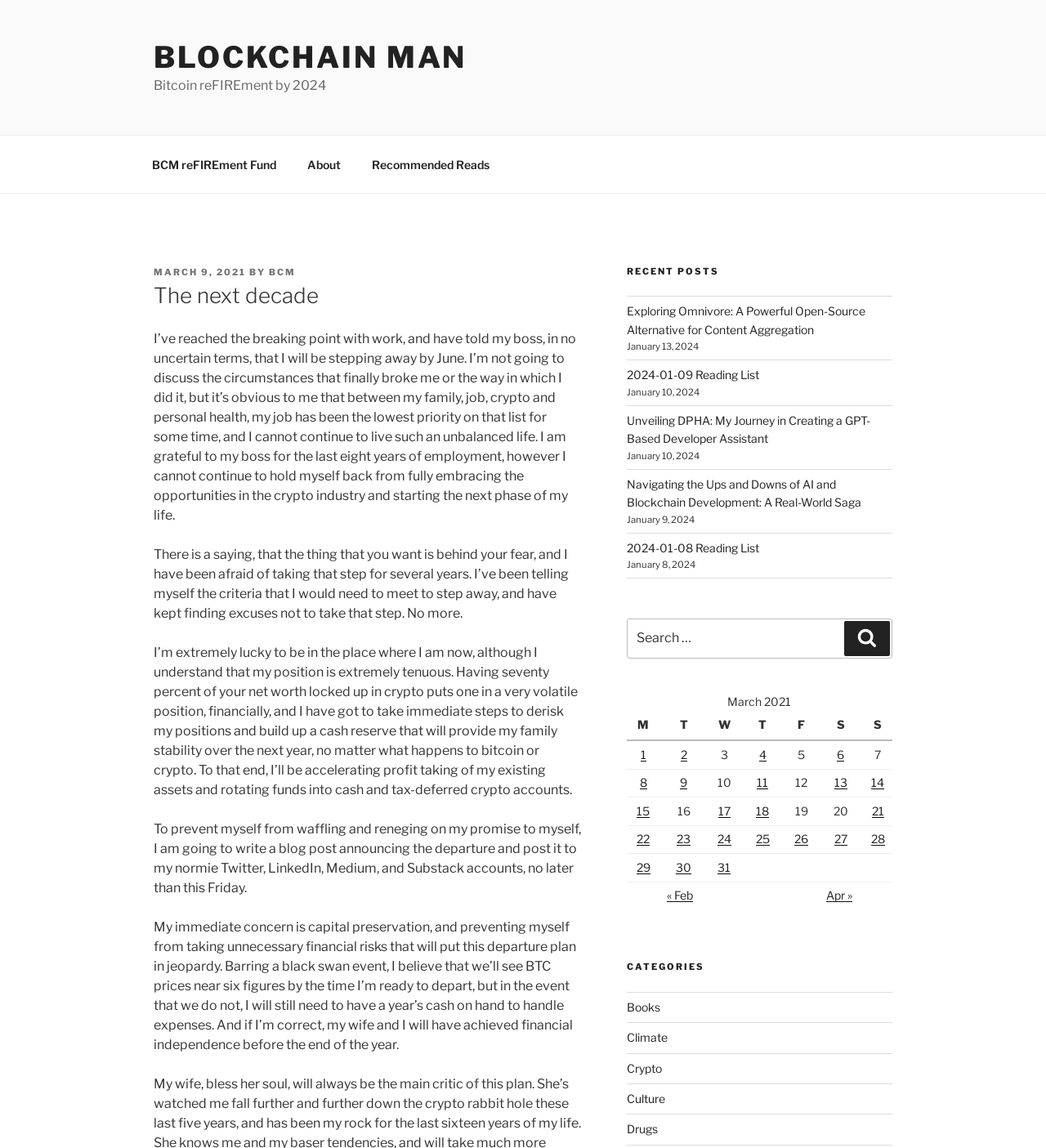Identify the bounding box coordinates for the region to click in order to carry out this instruction: "Explore the 'Recommended Reads' section". Provide the coordinates using four float numbers between 0 and 1, formatted as [left, top, right, bottom].

[0.341, 0.126, 0.481, 0.16]